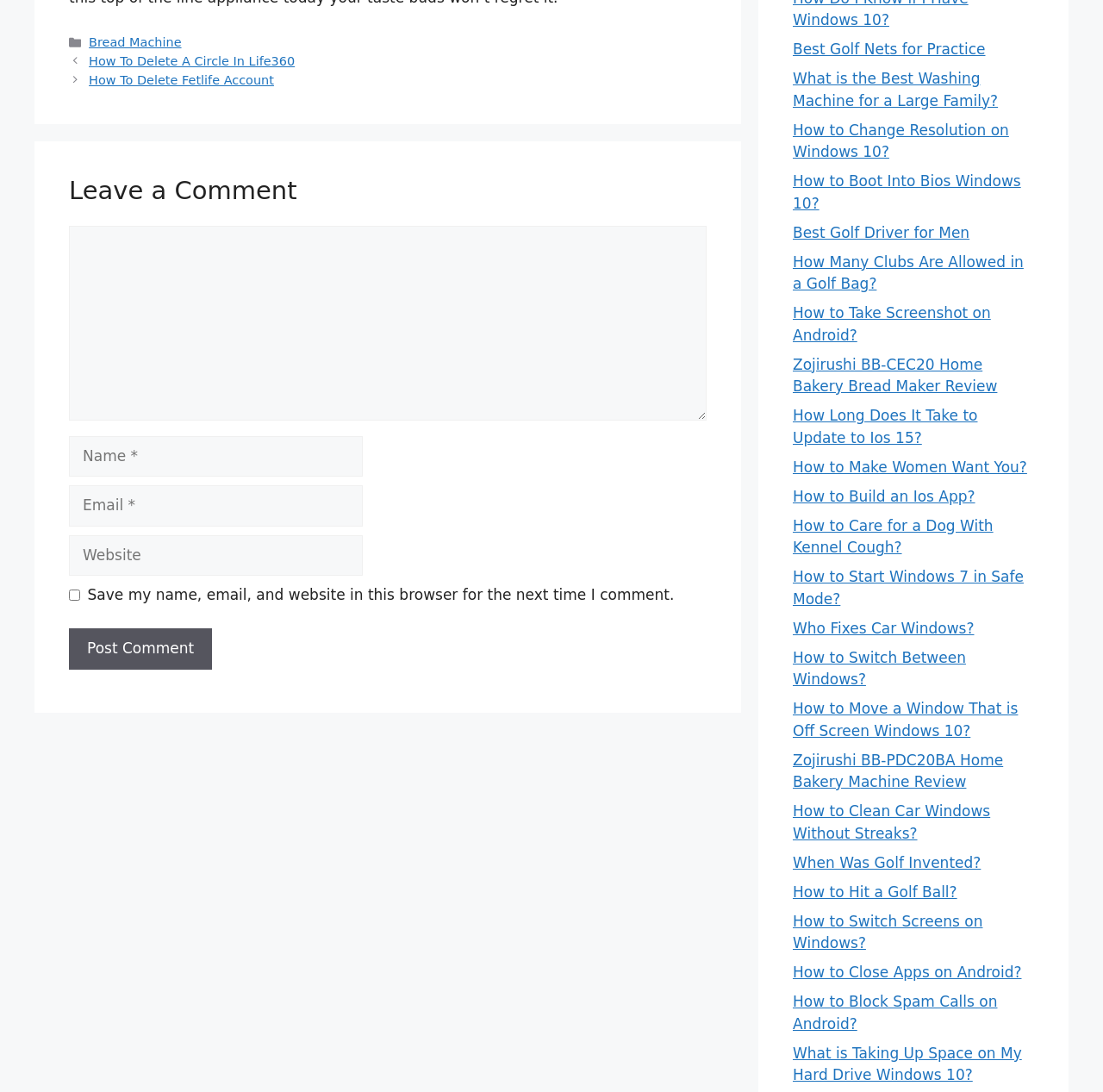How many links are available in the right-hand side section?
Answer the question with a single word or phrase by looking at the picture.

24